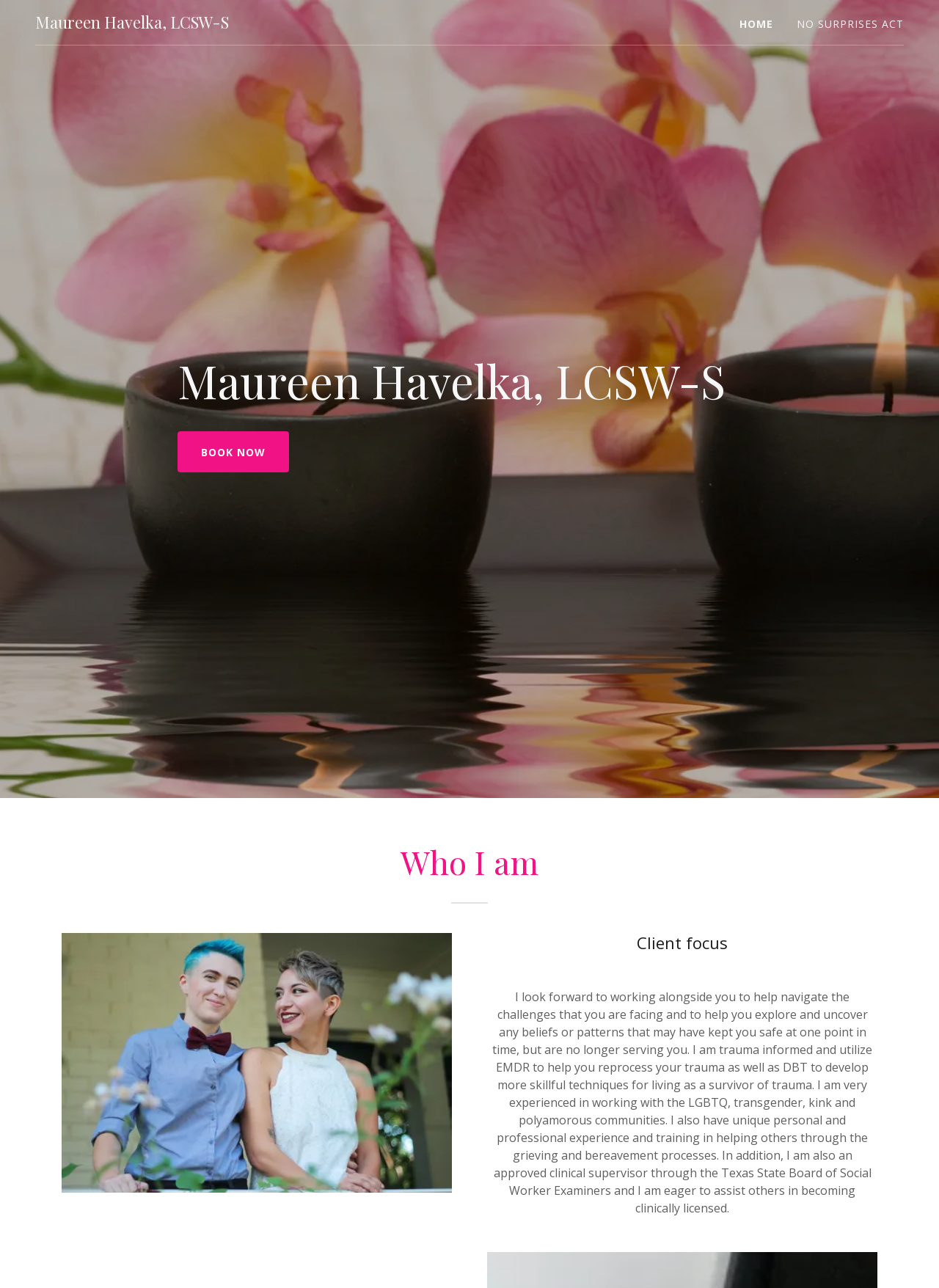Please determine the headline of the webpage and provide its content.

Maureen Havelka, LCSW-S